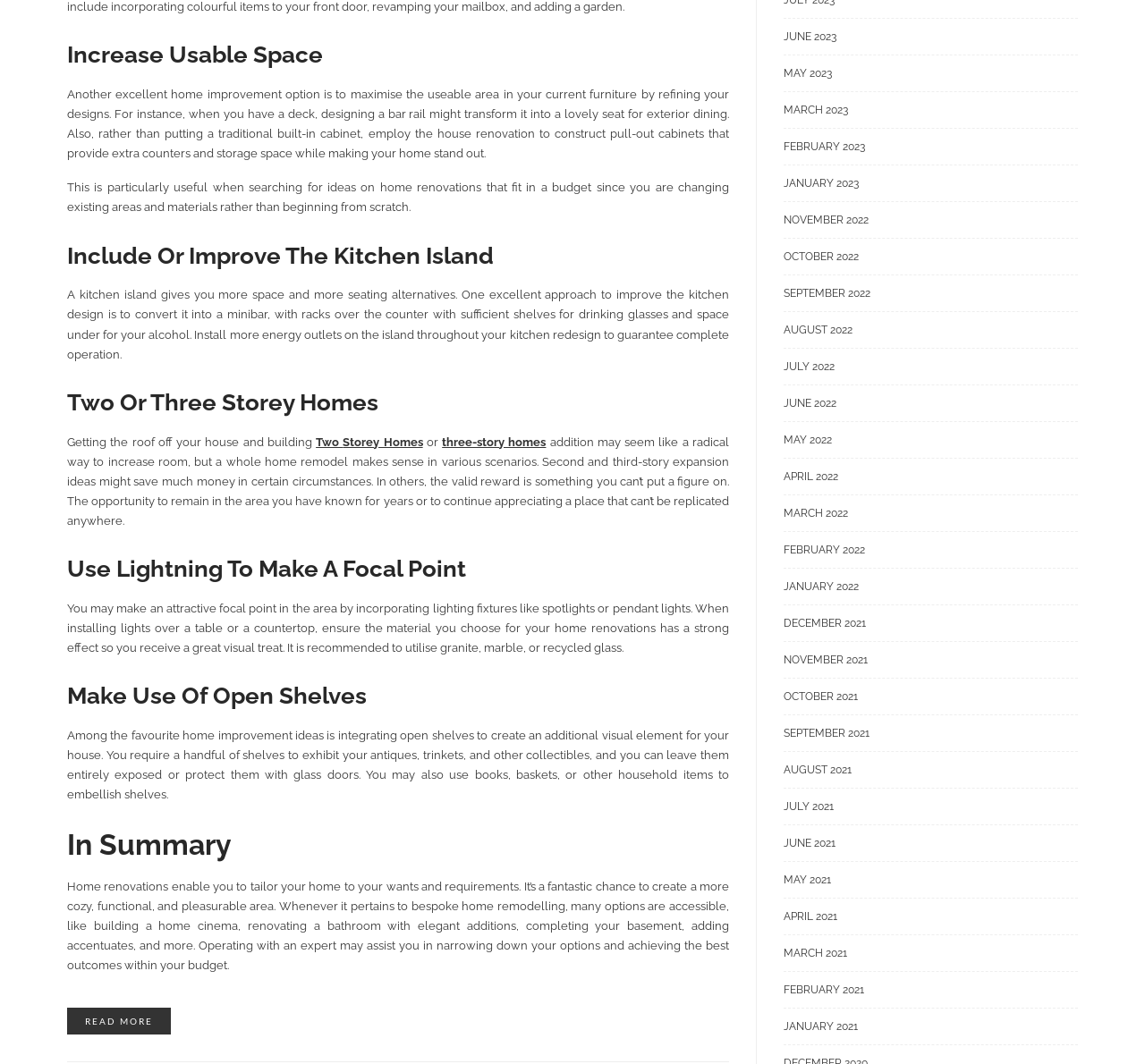Please identify the bounding box coordinates of the area that needs to be clicked to follow this instruction: "Visit 'JUNE 2023'".

[0.684, 0.026, 0.941, 0.052]